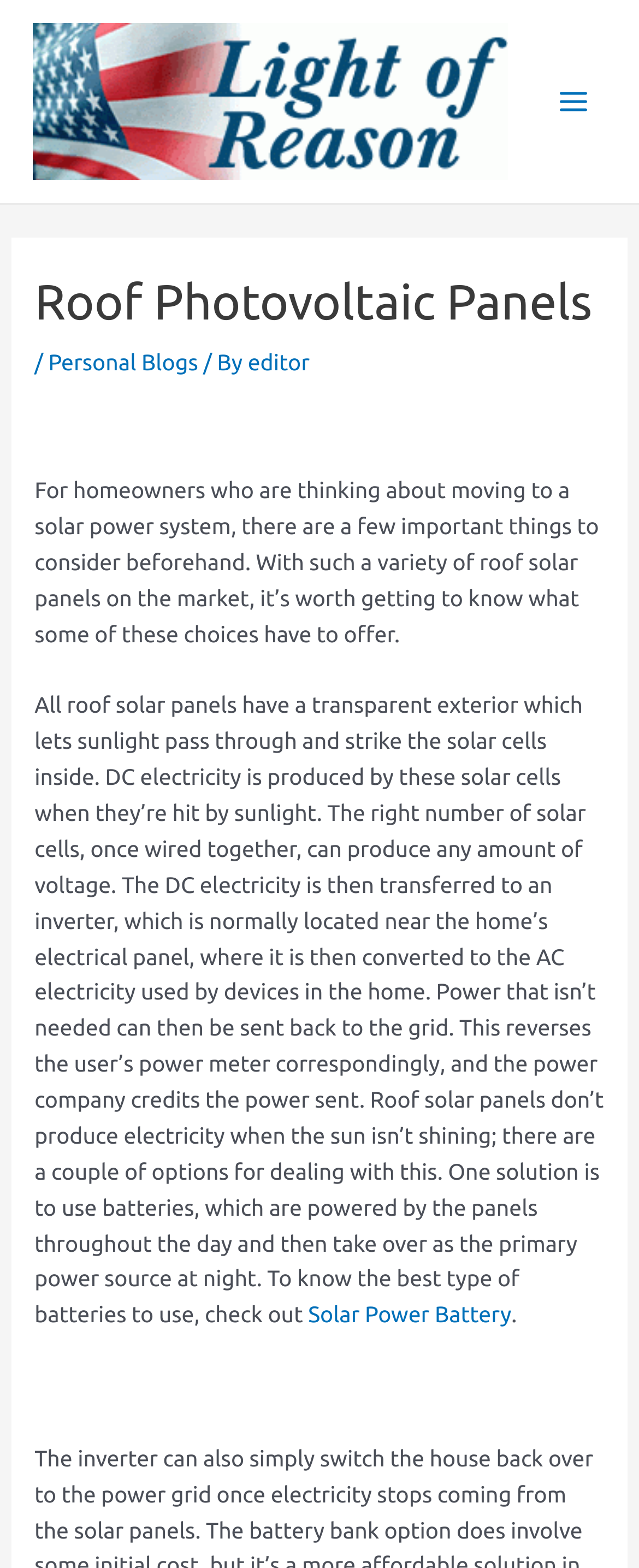What is the purpose of an inverter in a solar power system?
Based on the image, answer the question with as much detail as possible.

According to the webpage, the DC electricity produced by the solar cells is transferred to an inverter, which is normally located near the home's electrical panel, where it is then converted to the AC electricity used by devices in the home.